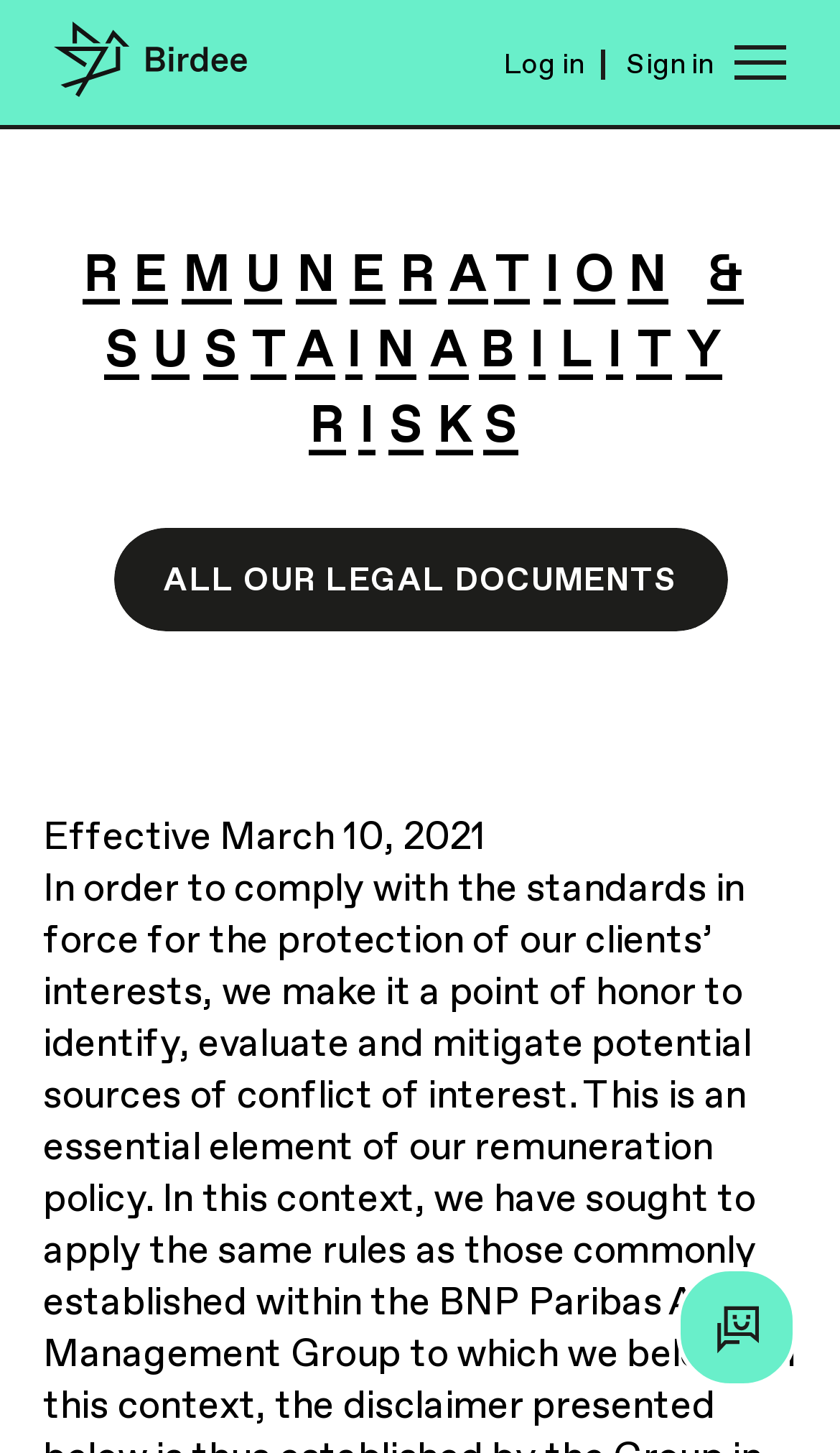Give a one-word or one-phrase response to the question: 
How many links are present in the header section?

3